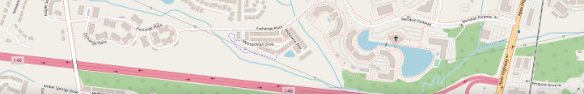Give a short answer using one word or phrase for the question:
What is the local contact number of Congresswoman Valerie Foushee's District Office?

(919) 967-7924